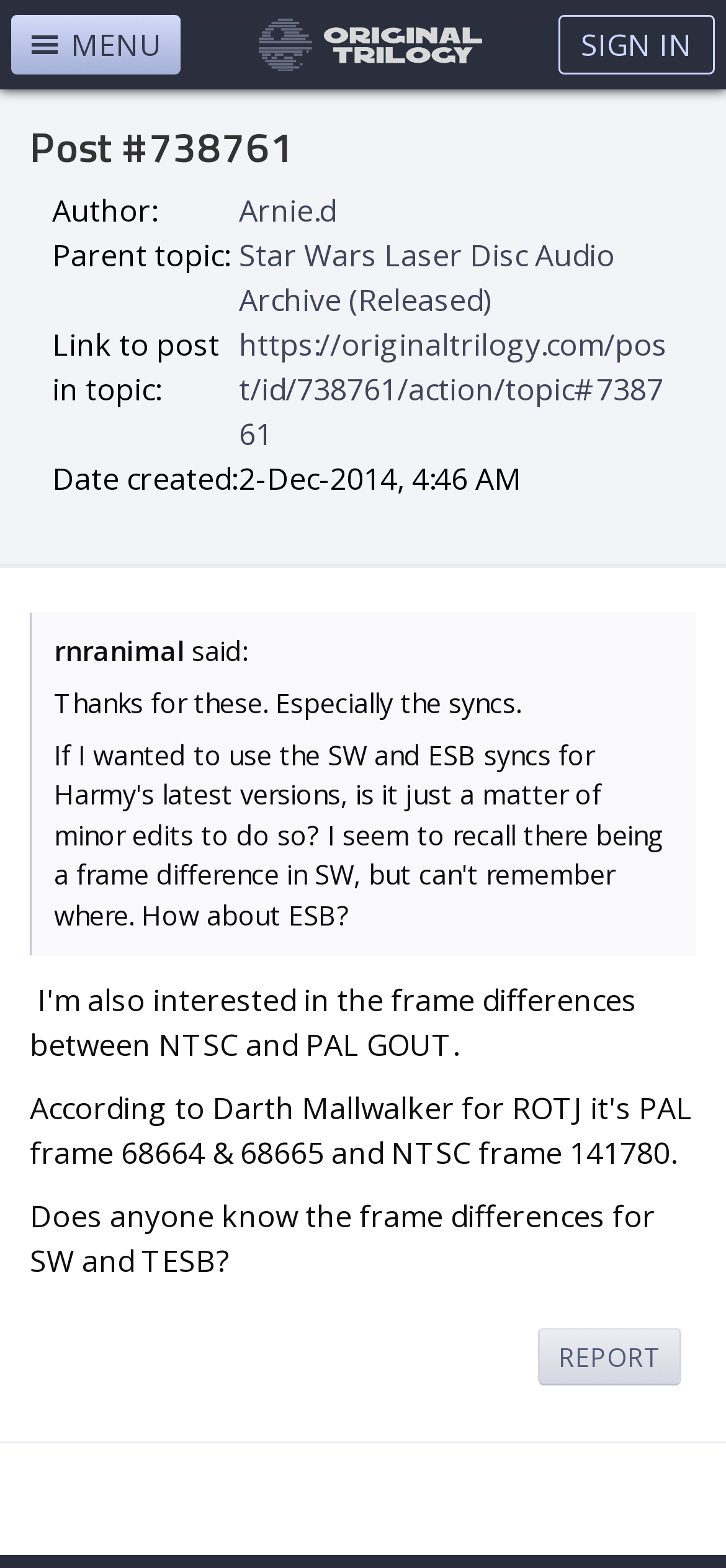When was the post created?
Refer to the image and provide a one-word or short phrase answer.

2-Dec-2014, 4:46 AM